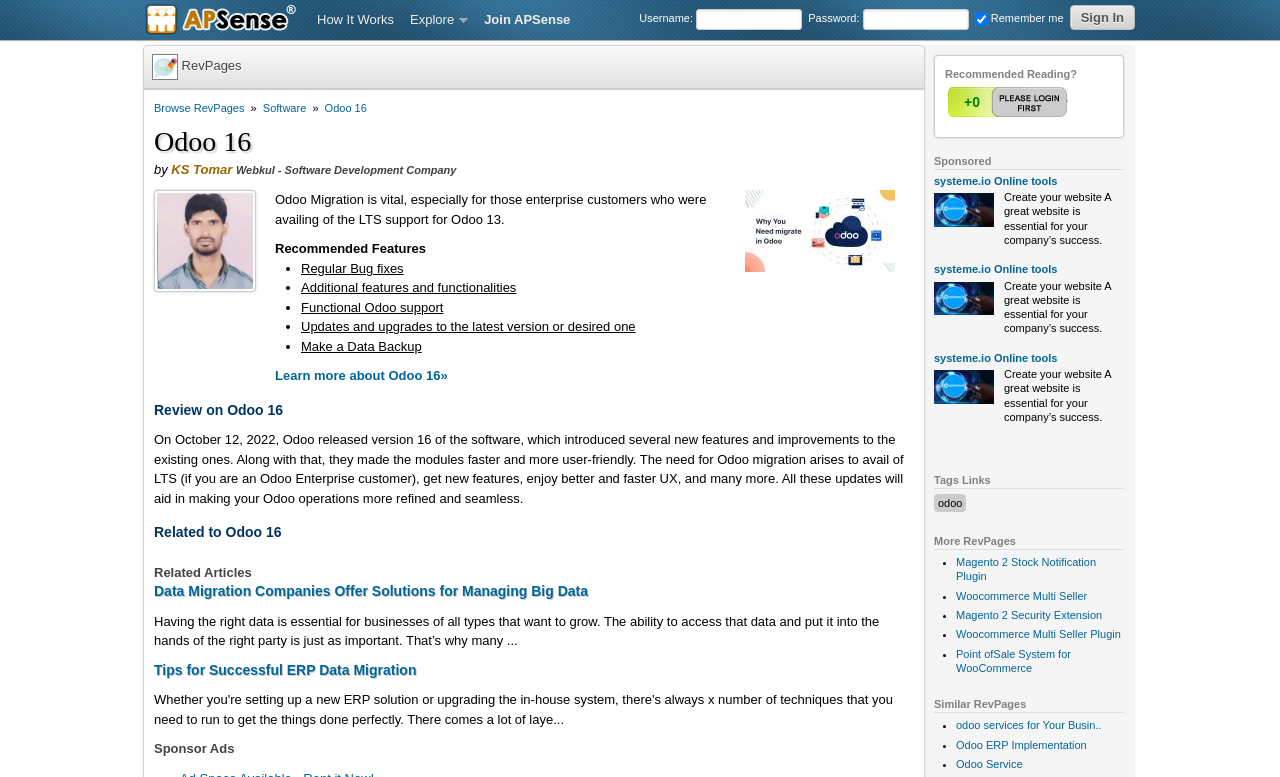Consider the image and give a detailed and elaborate answer to the question: 
What is the name of the software being reviewed?

The webpage is reviewing a software, and the name of the software is mentioned in the heading 'Odoo 16 Review by KS Tomar'.